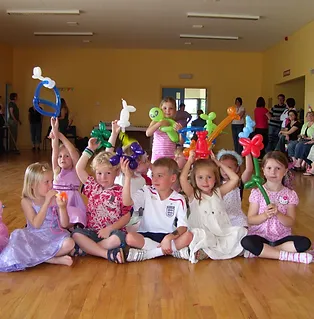Provide an extensive narrative of what is shown in the image.

In a vibrant indoor setting, a group of smiling children is gathered together, all seated on a polished wooden floor. They are joyfully holding up colorful balloon creations, showcasing their excitement and creativity. Each child wears a unique outfit, ranging from playful dresses to casual t-shirts, highlighting the festive atmosphere. In the background, adults can be seen watching, contributing to the lively celebration. This scene vividly captures the essence of a children's party, filled with joy, laughter, and the art of balloon entertainment, perfectly embodying the fun and spirit of such events.